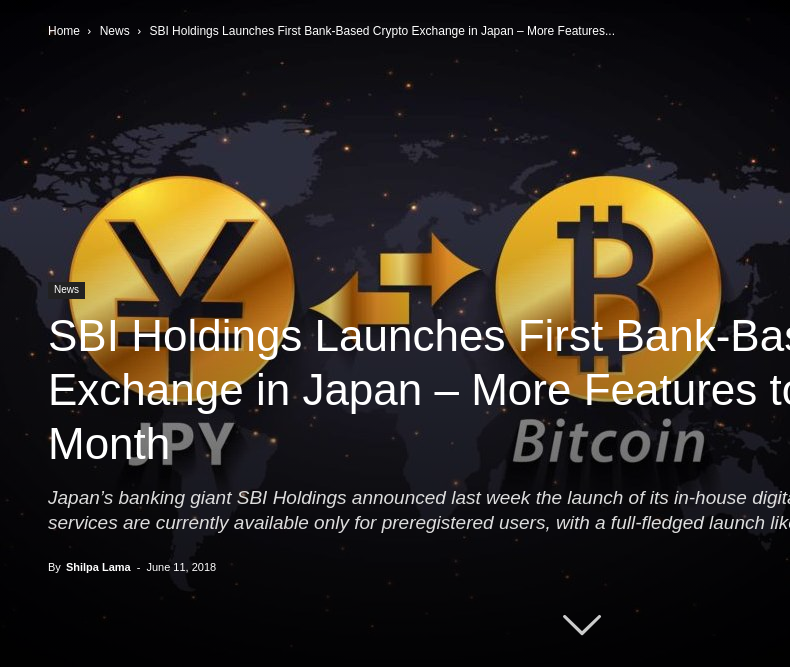Please study the image and answer the question comprehensively:
What is the symbol for Bitcoin?

The symbol for Bitcoin can be identified in the caption as ₿, which is prominently featured alongside the logo for the Japanese Yen (¥), representing the connection between traditional finance and the emerging world of digital currency.